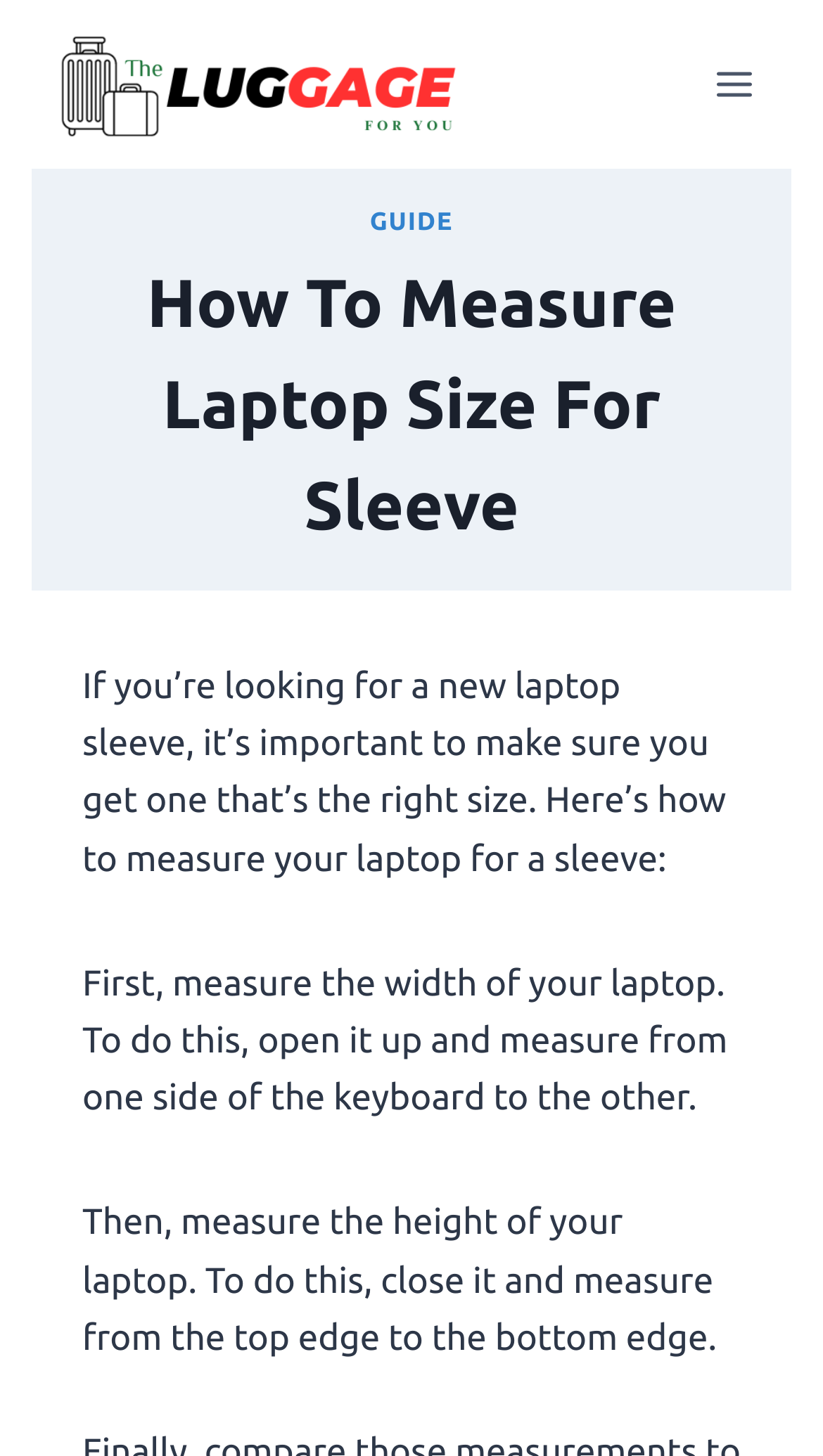Find the bounding box of the element with the following description: "Toggle Menu". The coordinates must be four float numbers between 0 and 1, formatted as [left, top, right, bottom].

[0.844, 0.035, 0.938, 0.081]